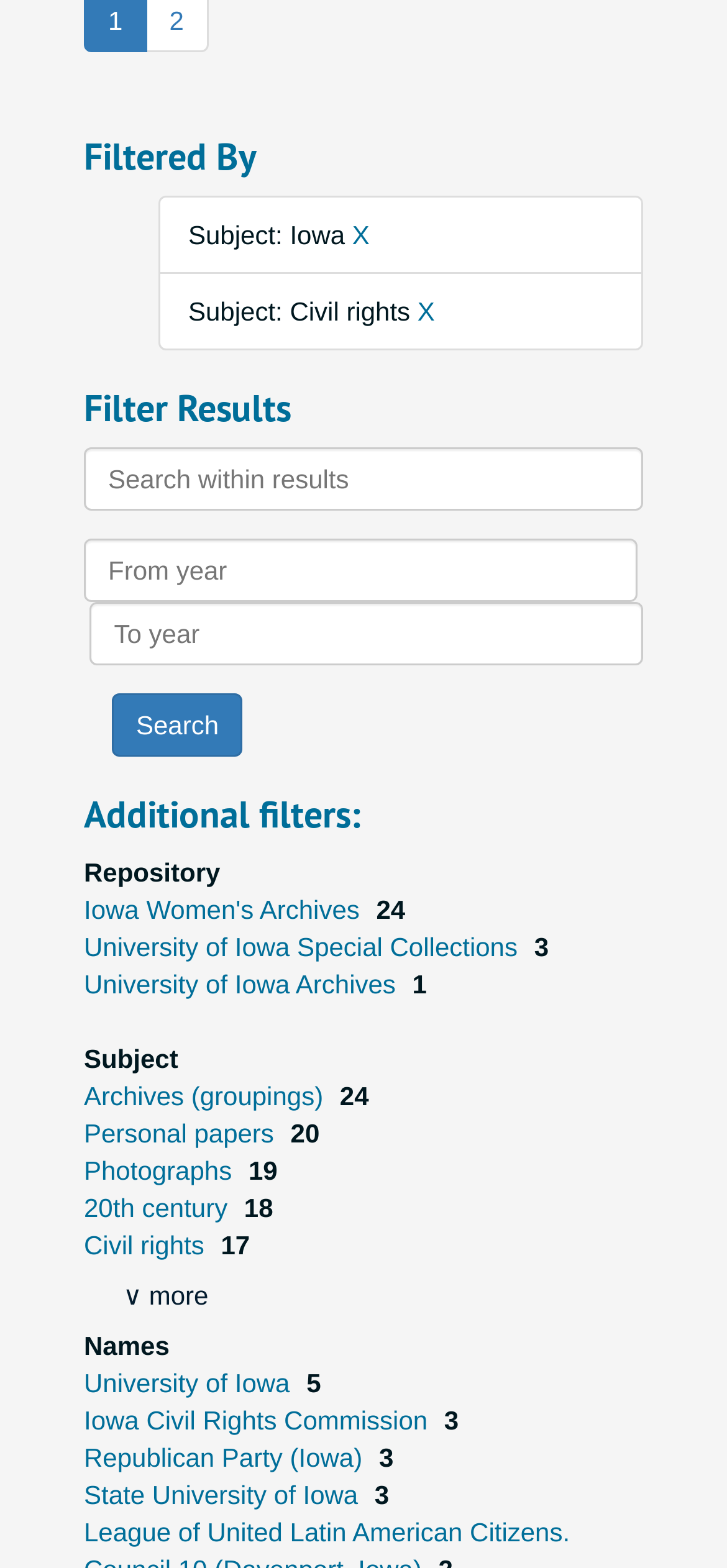Please determine the bounding box coordinates, formatted as (top-left x, top-left y, bottom-right x, bottom-right y), with all values as floating point numbers between 0 and 1. Identify the bounding box of the region described as: University of Iowa Special Collections

[0.115, 0.594, 0.722, 0.613]